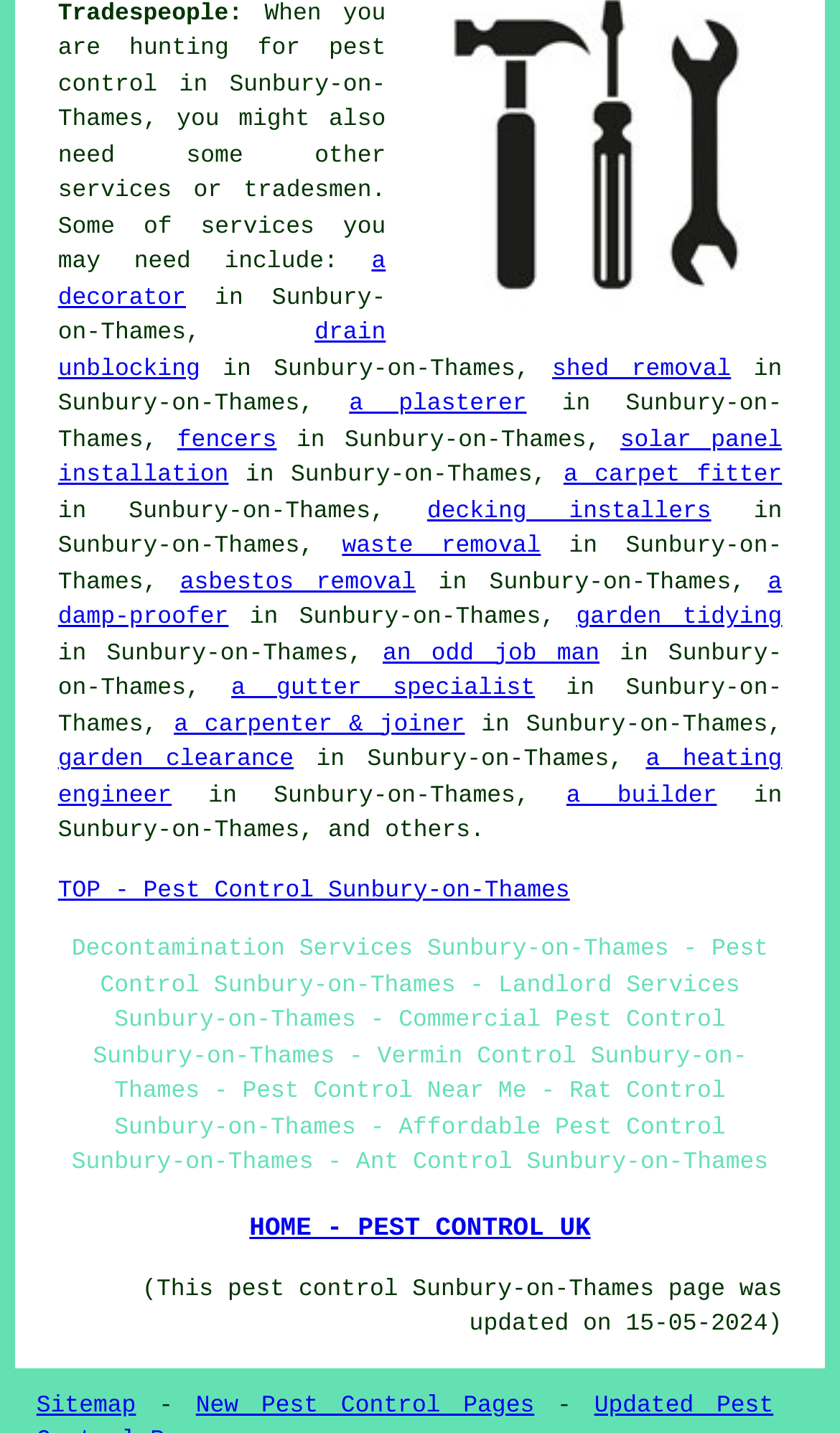What services are offered in Sunbury-on-Thames?
Using the image as a reference, answer the question with a short word or phrase.

Pest control and others